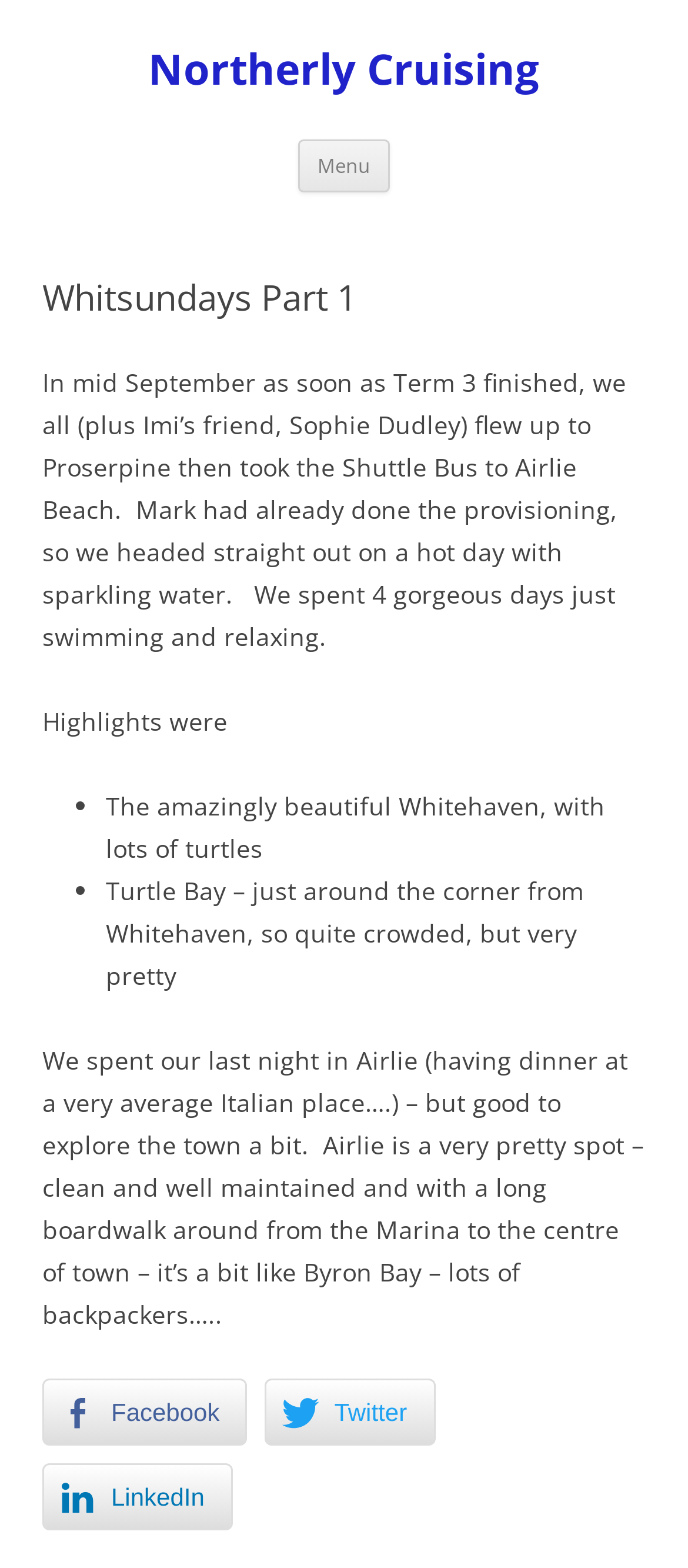What is the destination of the trip?
Please provide a comprehensive answer based on the details in the screenshot.

Based on the webpage content, it is clear that the trip is about cruising in the Whitsundays. The heading 'Whitsundays Part 1 - Northerly Cruising' and the text 'In mid September as soon as Term 3 finished, we all (plus Imi’s friend, Sophie Dudley) flew up to Proserpine then took the Shuttle Bus to Airlie Beach.' indicate that the destination of the trip is the Whitsundays.